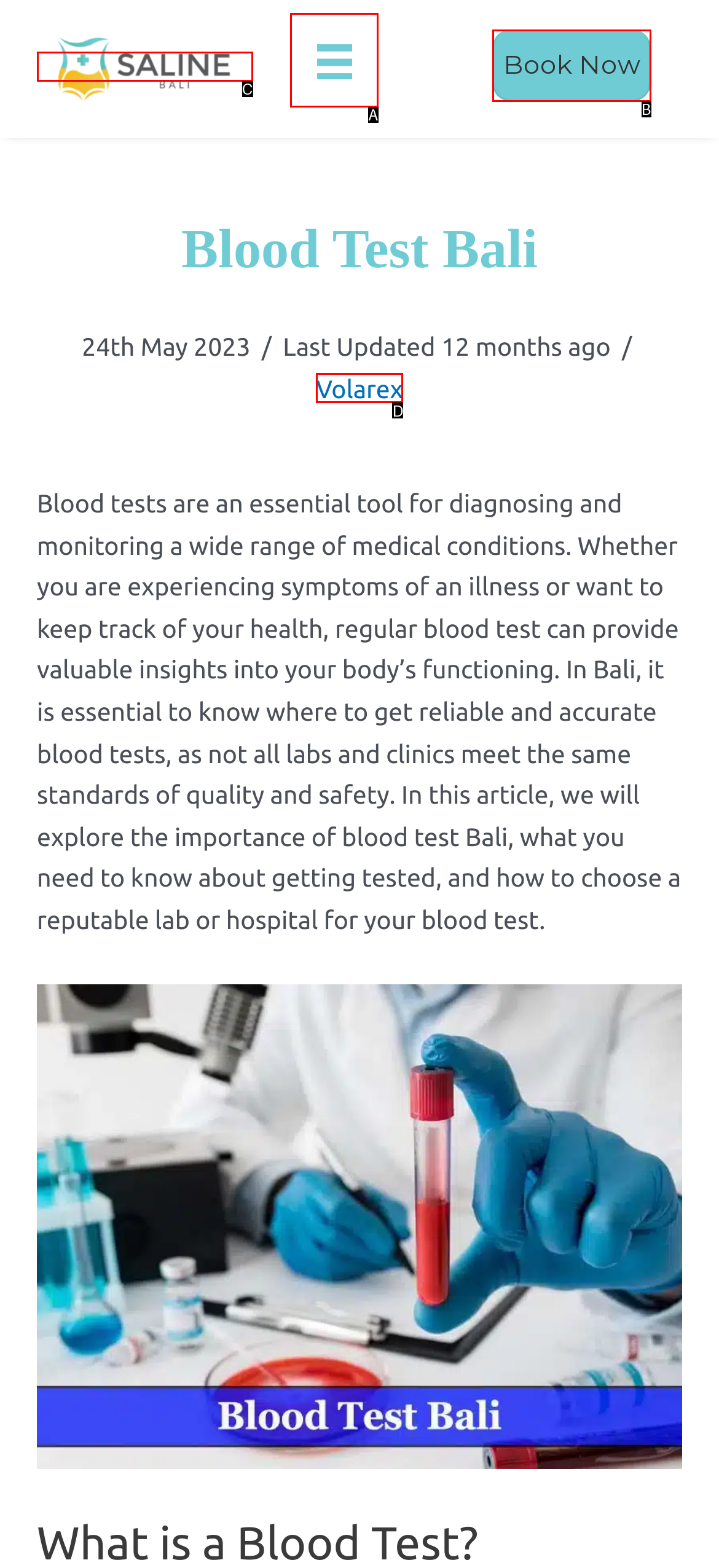Based on the given description: title="4DEBED6C-AE55-42EF-A70B-BF00A5D59BAA", determine which HTML element is the best match. Respond with the letter of the chosen option.

C